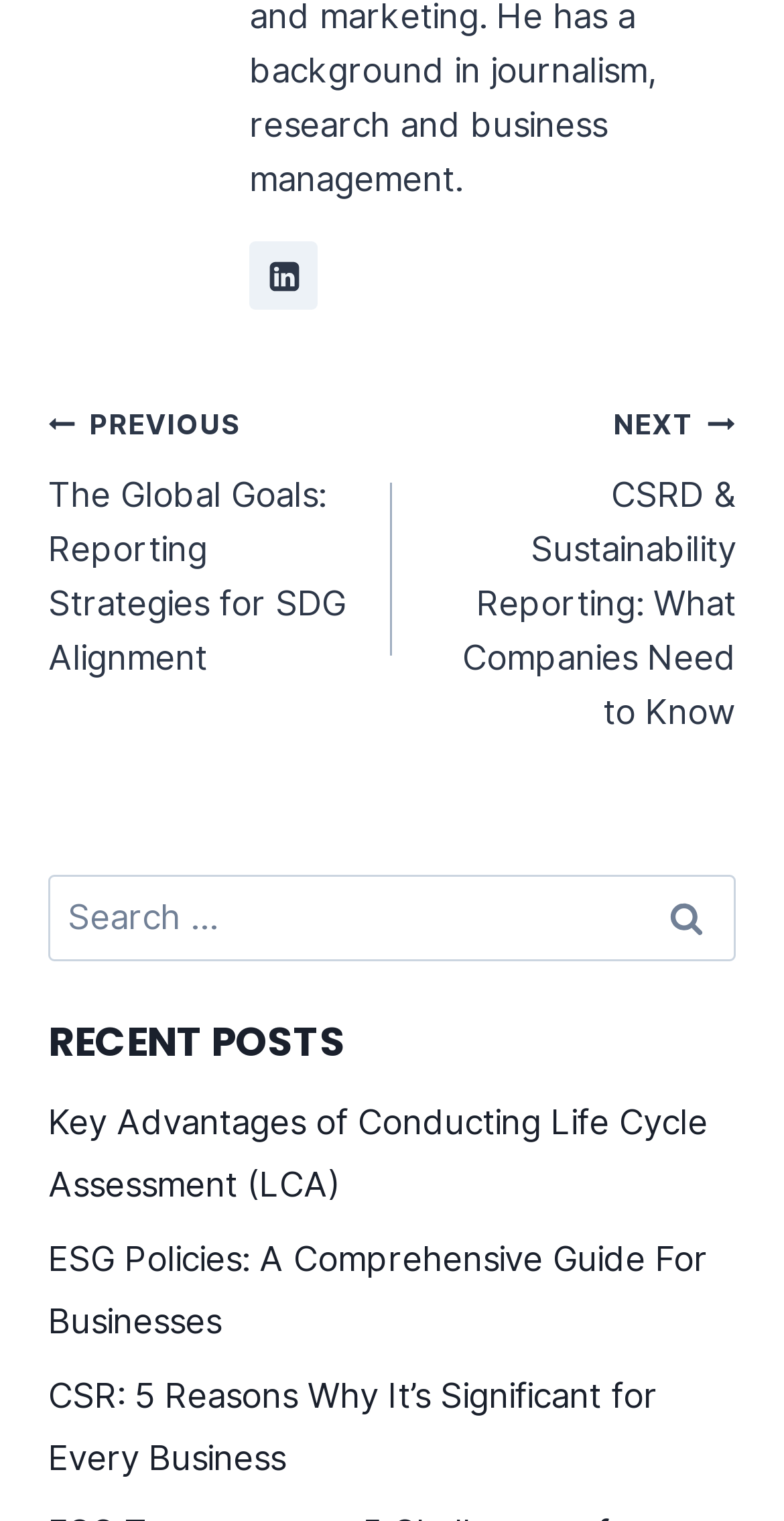How many navigation links are there?
Look at the screenshot and respond with a single word or phrase.

2